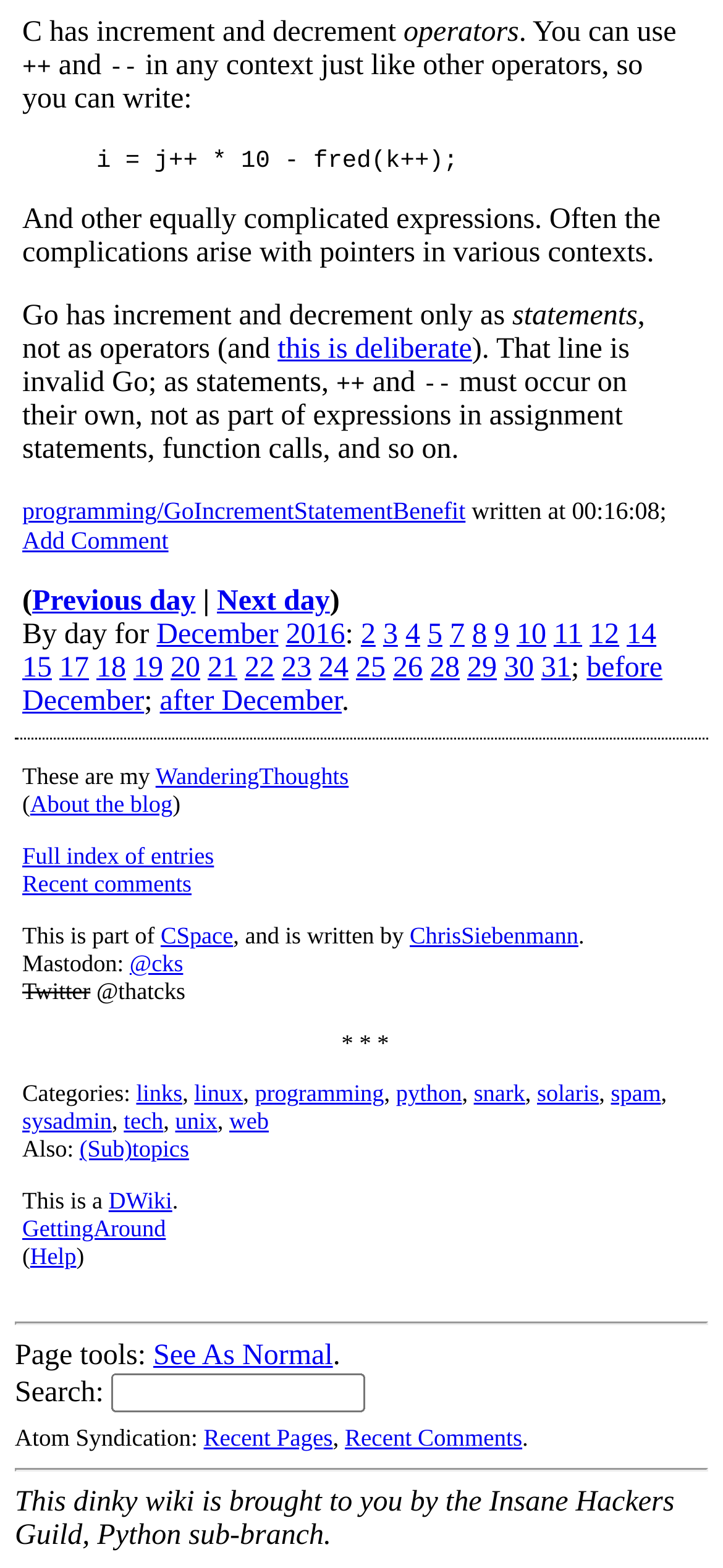Identify the bounding box coordinates for the element you need to click to achieve the following task: "Read 'this is deliberate'". The coordinates must be four float values ranging from 0 to 1, formatted as [left, top, right, bottom].

[0.384, 0.213, 0.653, 0.233]